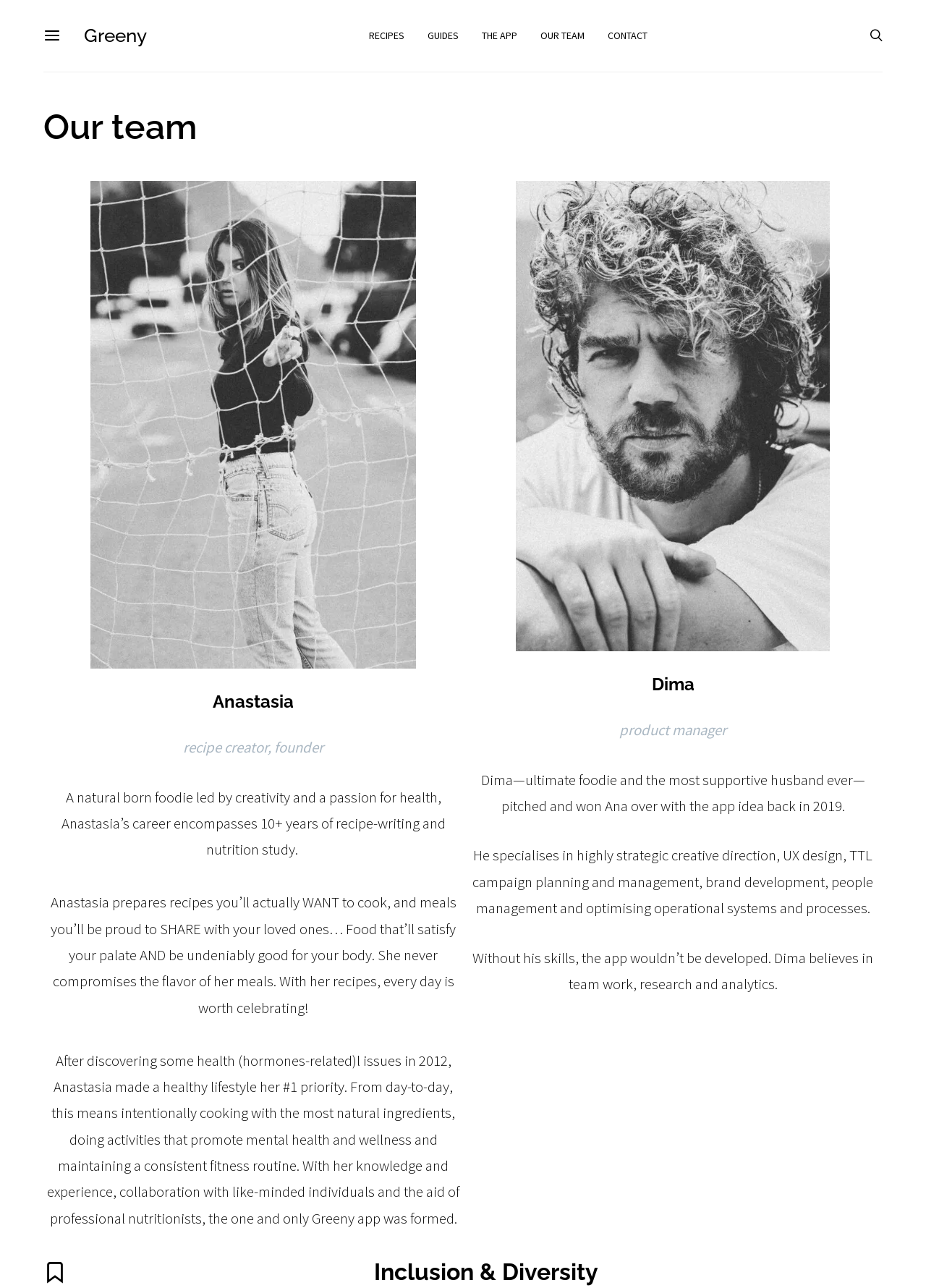What is the role of Dima in the team?
Give a single word or phrase as your answer by examining the image.

Product manager